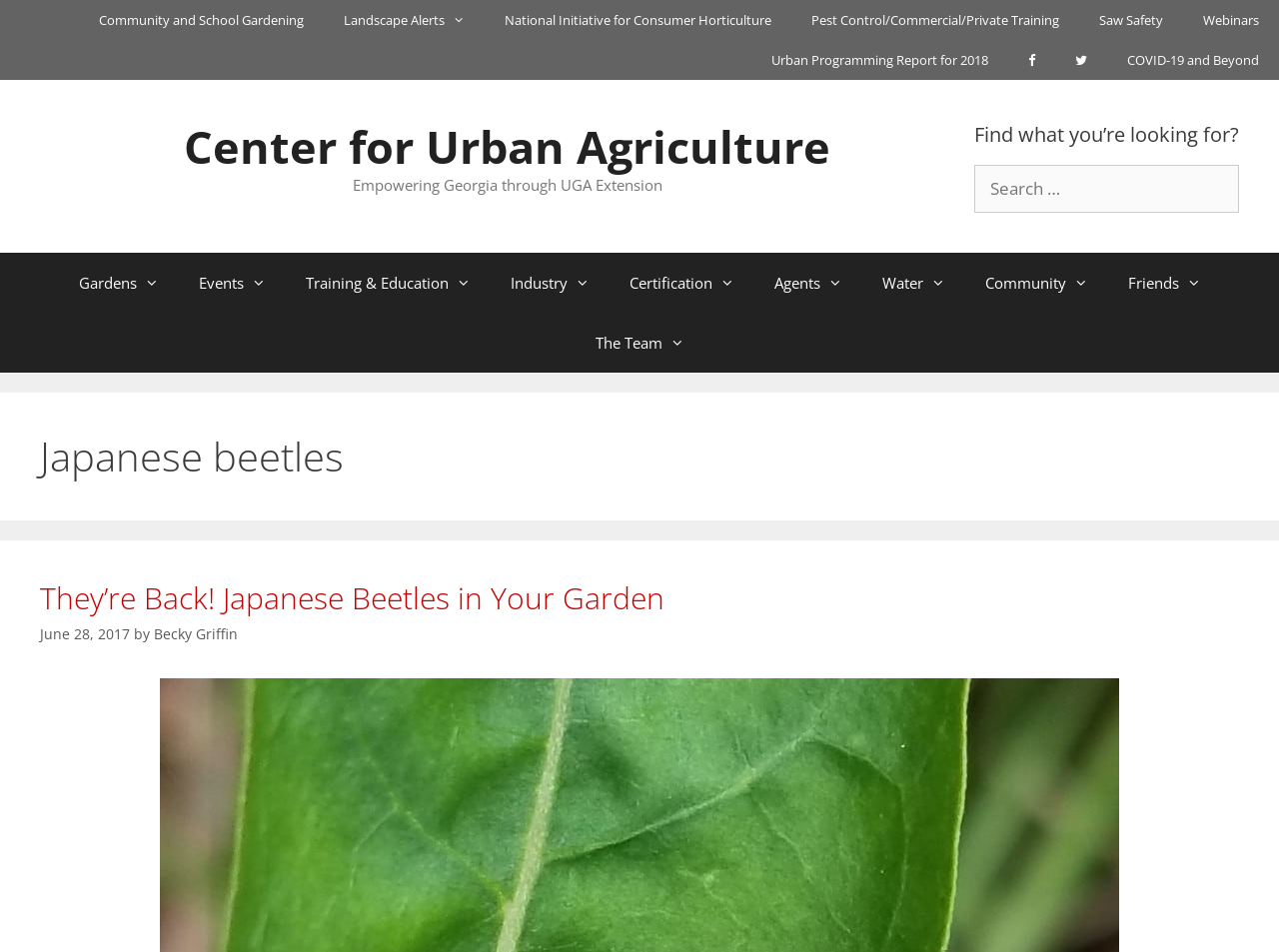Find the bounding box coordinates of the element you need to click on to perform this action: 'Learn about Community and School Gardening'. The coordinates should be represented by four float values between 0 and 1, in the format [left, top, right, bottom].

[0.061, 0.0, 0.253, 0.042]